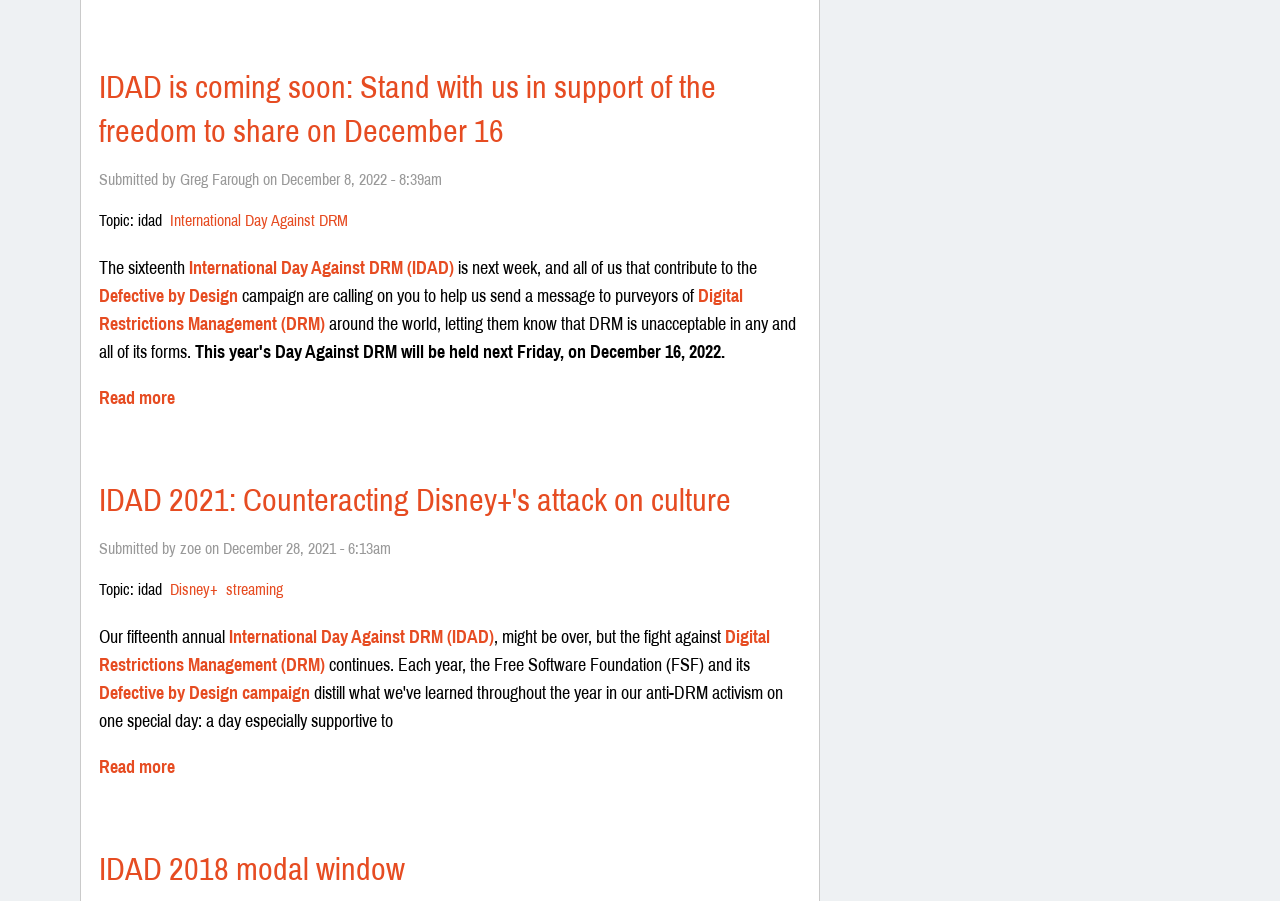Determine the bounding box coordinates of the area to click in order to meet this instruction: "Learn about International Day Against DRM".

[0.148, 0.287, 0.355, 0.309]